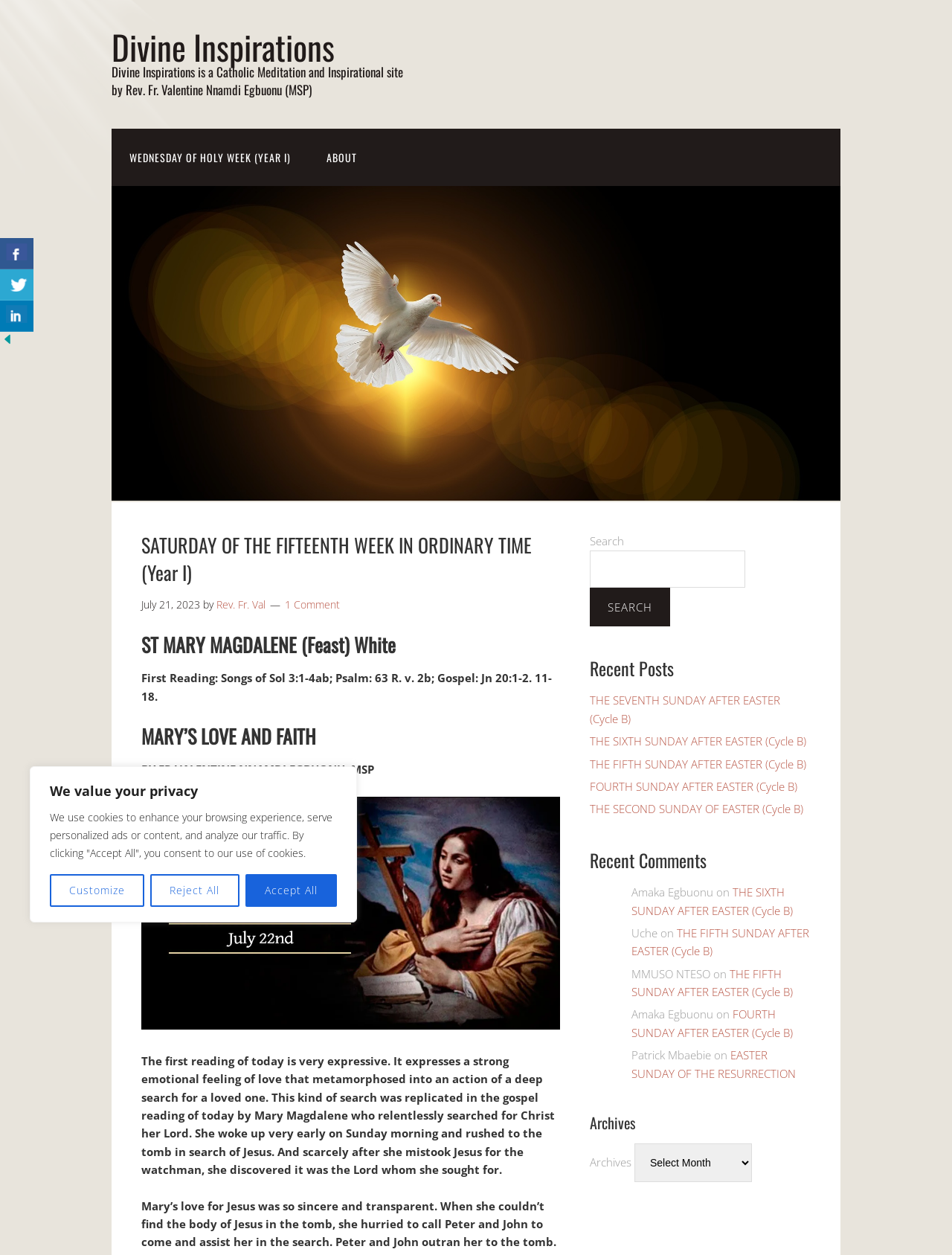What is the feast being celebrated? Observe the screenshot and provide a one-word or short phrase answer.

ST MARY MAGDALENE